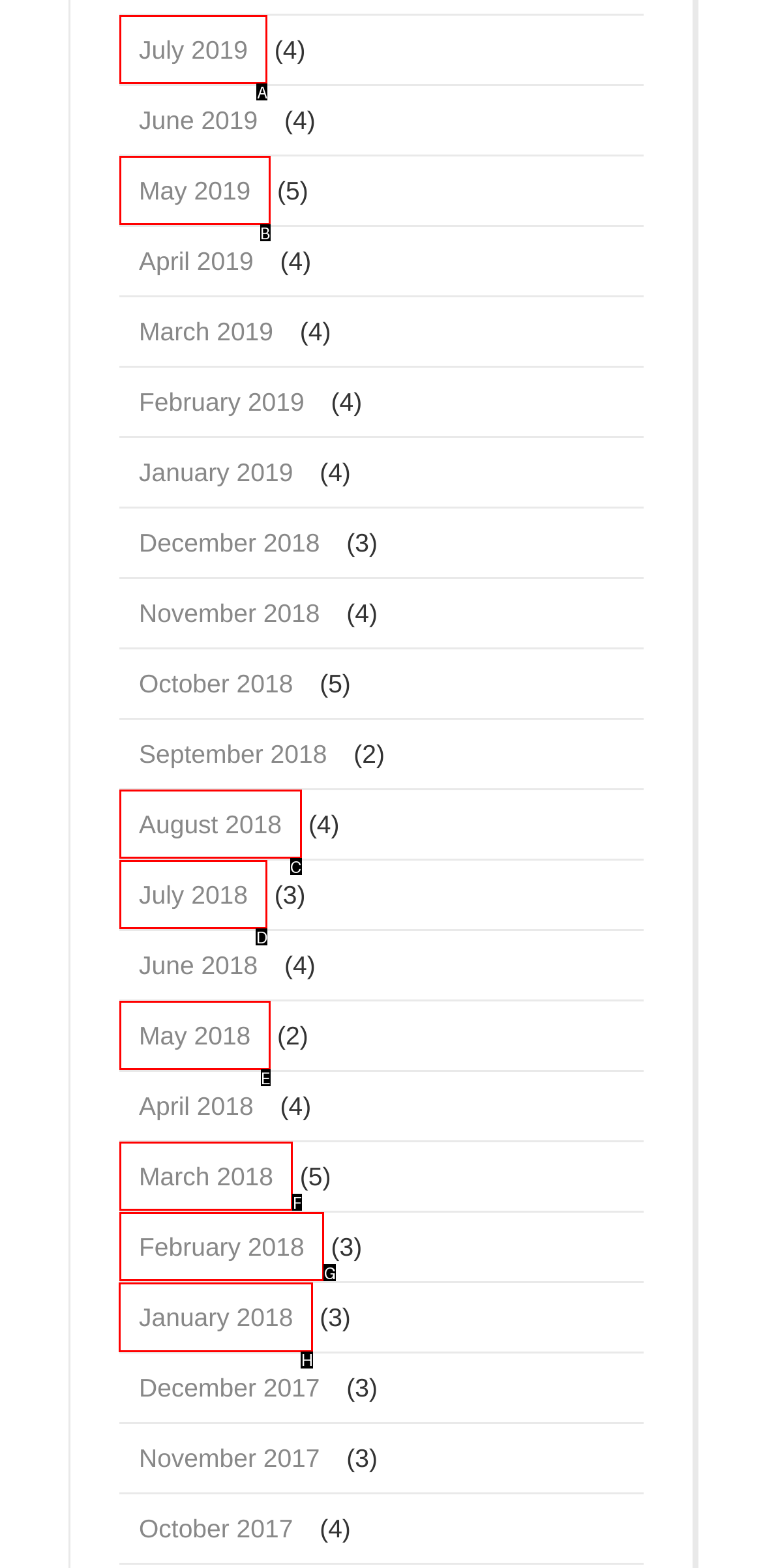Decide which UI element to click to accomplish the task: View January 2018
Respond with the corresponding option letter.

H